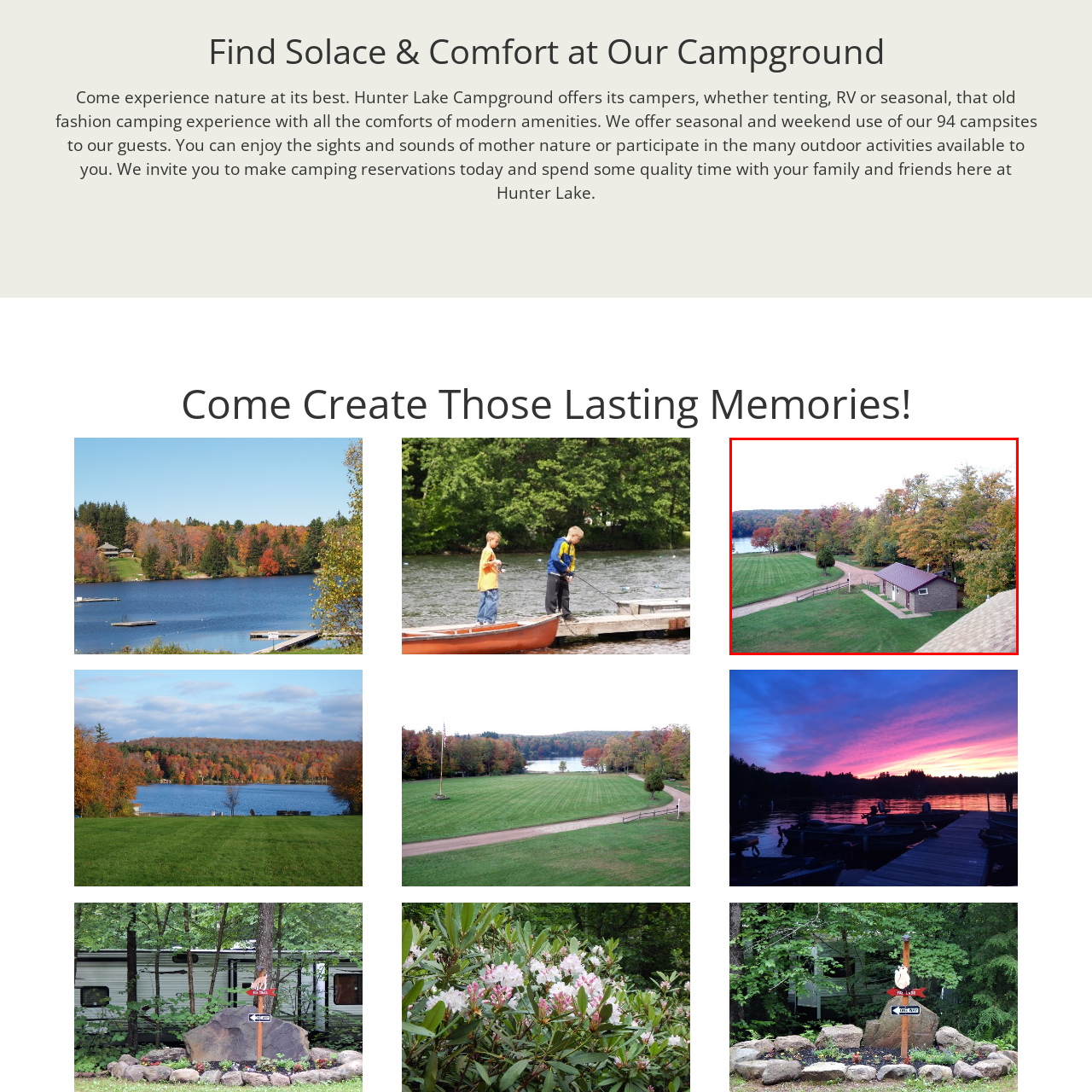Articulate a detailed narrative of what is visible inside the red-delineated region of the image.

The image captures a serene view of a campground during the fall, showcasing the vibrant autumn foliage. In the foreground, a neatly maintained grassy area extends across the frame, leading to a well-constructed restroom facility with a brown brick exterior and a red metal roof. Surrounding the restroom, a pathway winds through the campsite, bordered by a simple wooden fence, inviting visitors to explore the area. In the background, a tranquil lake reflects the hues of the surrounding trees, which display a mix of reds, oranges, and yellows, creating a picturesque backdrop that highlights the beauty of nature in this idyllic setting. The overall atmosphere conveys a sense of comfort and relaxation, perfect for creating lasting memories at this campground.